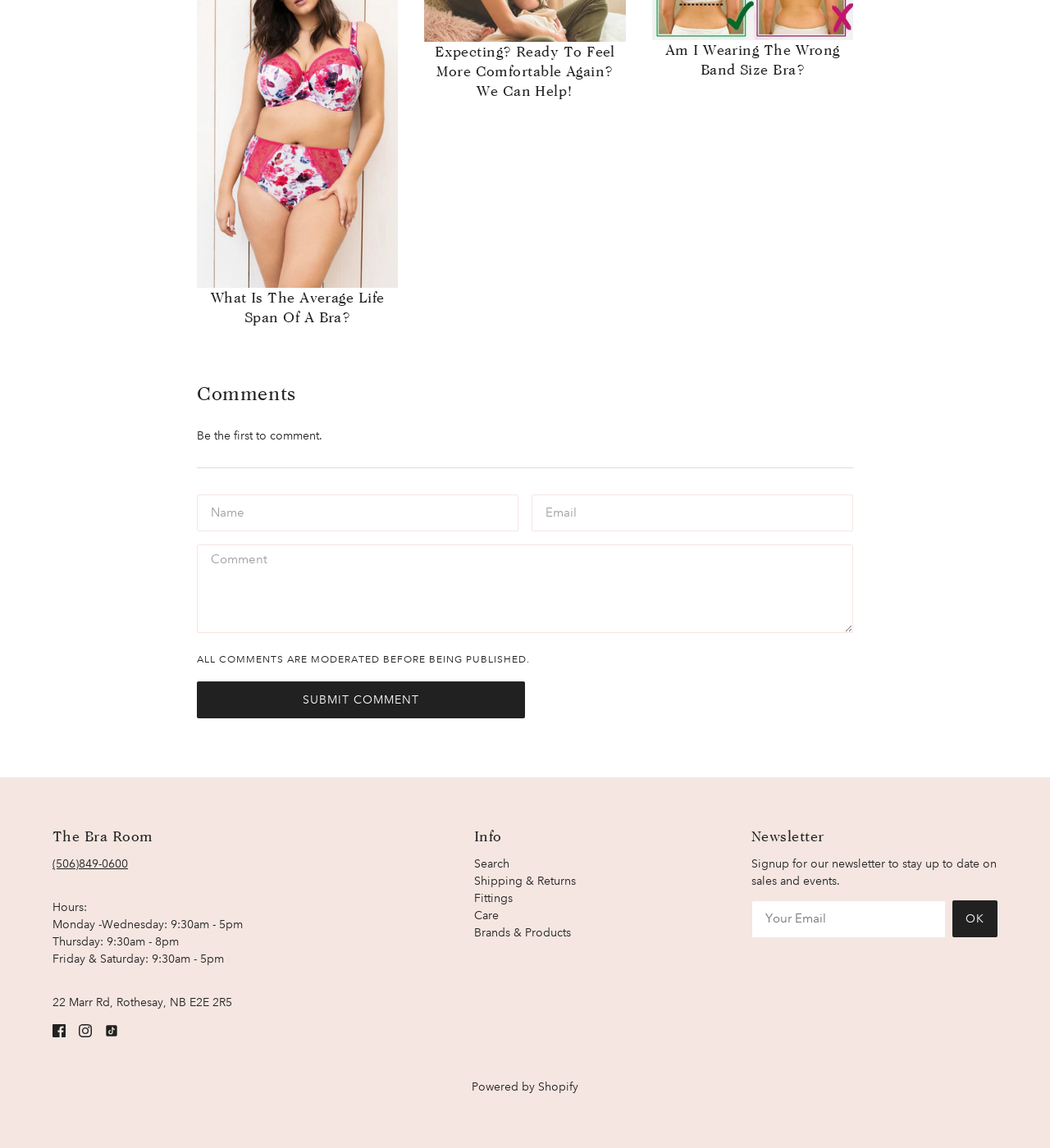Identify the bounding box coordinates necessary to click and complete the given instruction: "Submit a comment".

[0.188, 0.594, 0.5, 0.626]